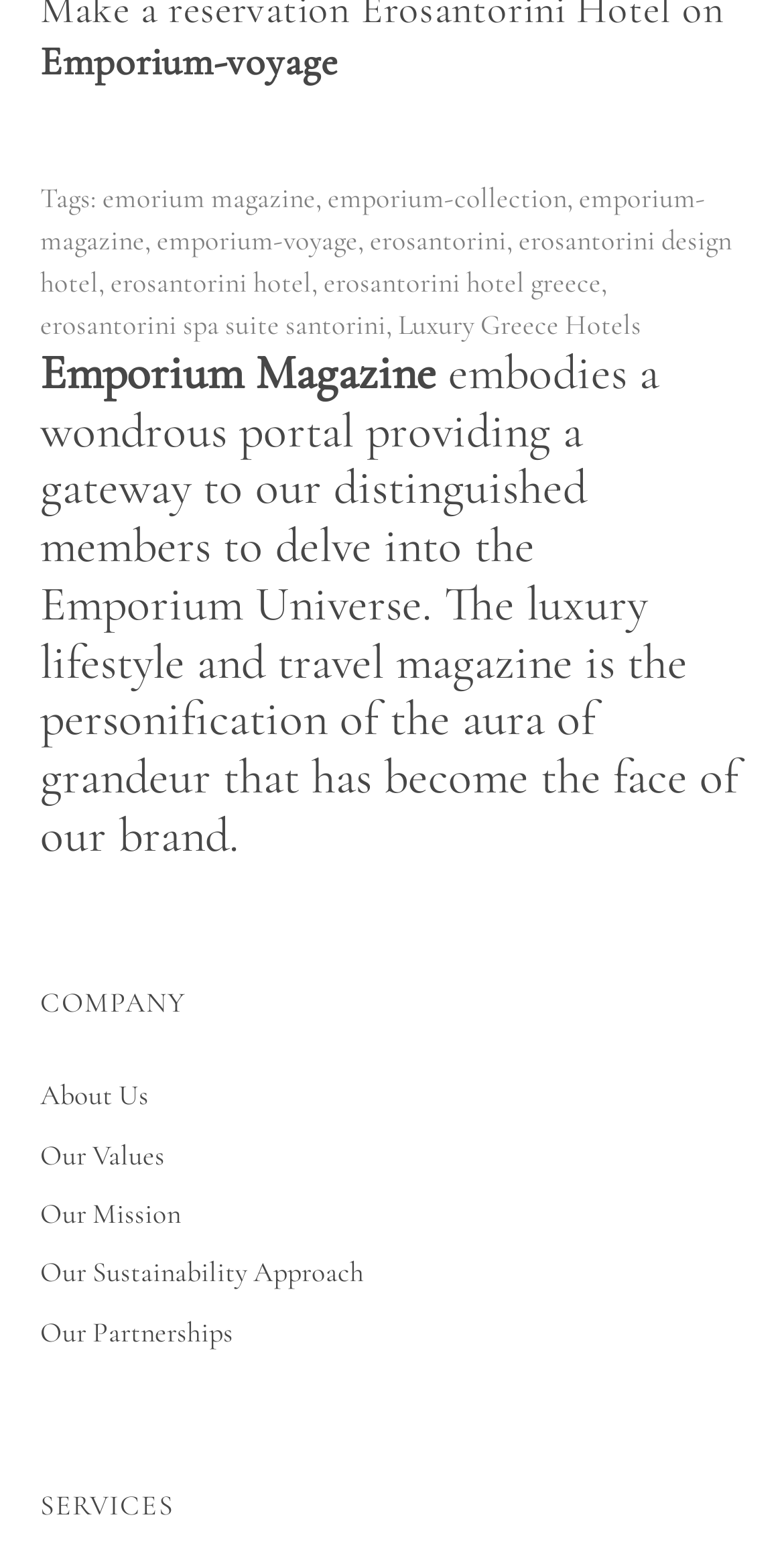Can you give a comprehensive explanation to the question given the content of the image?
What is the name of the magazine?

The name of the magazine can be found in the static text element with the text 'Emporium Magazine' located at the top of the page, with bounding box coordinates [0.051, 0.221, 0.556, 0.258].